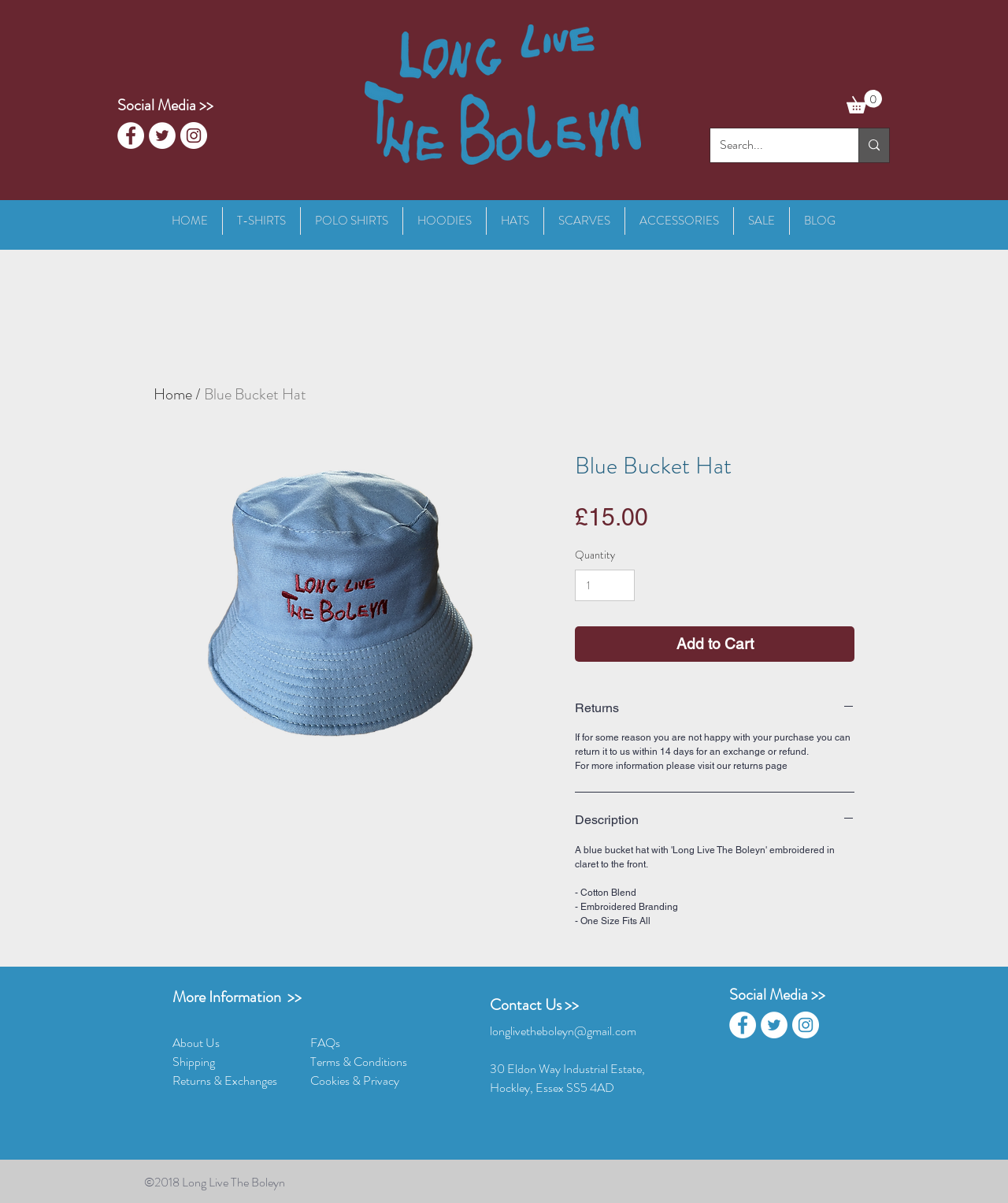Articulate a complete and detailed caption of the webpage elements.

This webpage is an e-commerce page for a blue bucket hat. At the top, there is a social media bar with links to Facebook, Twitter, and Instagram, represented by white circle icons. Next to the social media bar, there is a logo image "logo blue.png" and a cart button with 0 items. 

Below the top section, there is a navigation menu with links to different categories such as HOME, T-SHIRTS, POLO SHIRTS, HOODIES, HATS, SCARVES, ACCESSORIES, SALE, and BLOG. 

The main content of the page is an article about the blue bucket hat. There is a large image of the hat, and below it, there is a heading with the product name "Blue Bucket Hat" and a price of £15.00. 

Under the product information, there are options to select the quantity and an "Add to Cart" button. There are also sections for returns and description, which can be expanded to show more information. The returns section explains the return policy, and the description section lists the features of the hat, including the material, embroidered branding, and one-size-fits-all design.

At the bottom of the page, there is a section with links to more information, including About Us, Shipping, Returns & Exchanges, FAQs, Terms & Conditions, and Cookies & Privacy. There is also a contact section with an email address, physical address, and social media links. Finally, there is a copyright notice at the very bottom of the page.